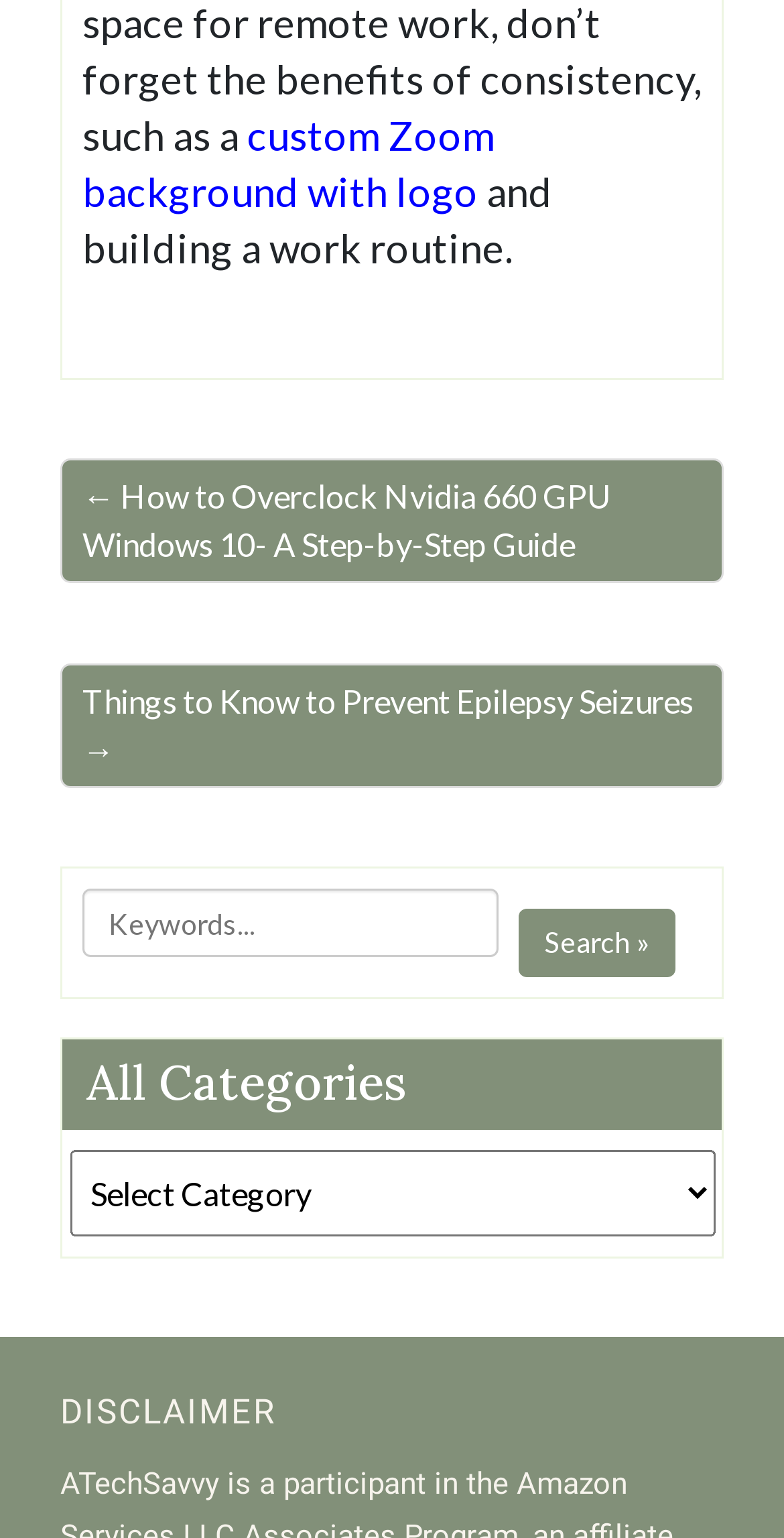Using the given element description, provide the bounding box coordinates (top-left x, top-left y, bottom-right x, bottom-right y) for the corresponding UI element in the screenshot: Search »

[0.661, 0.591, 0.861, 0.636]